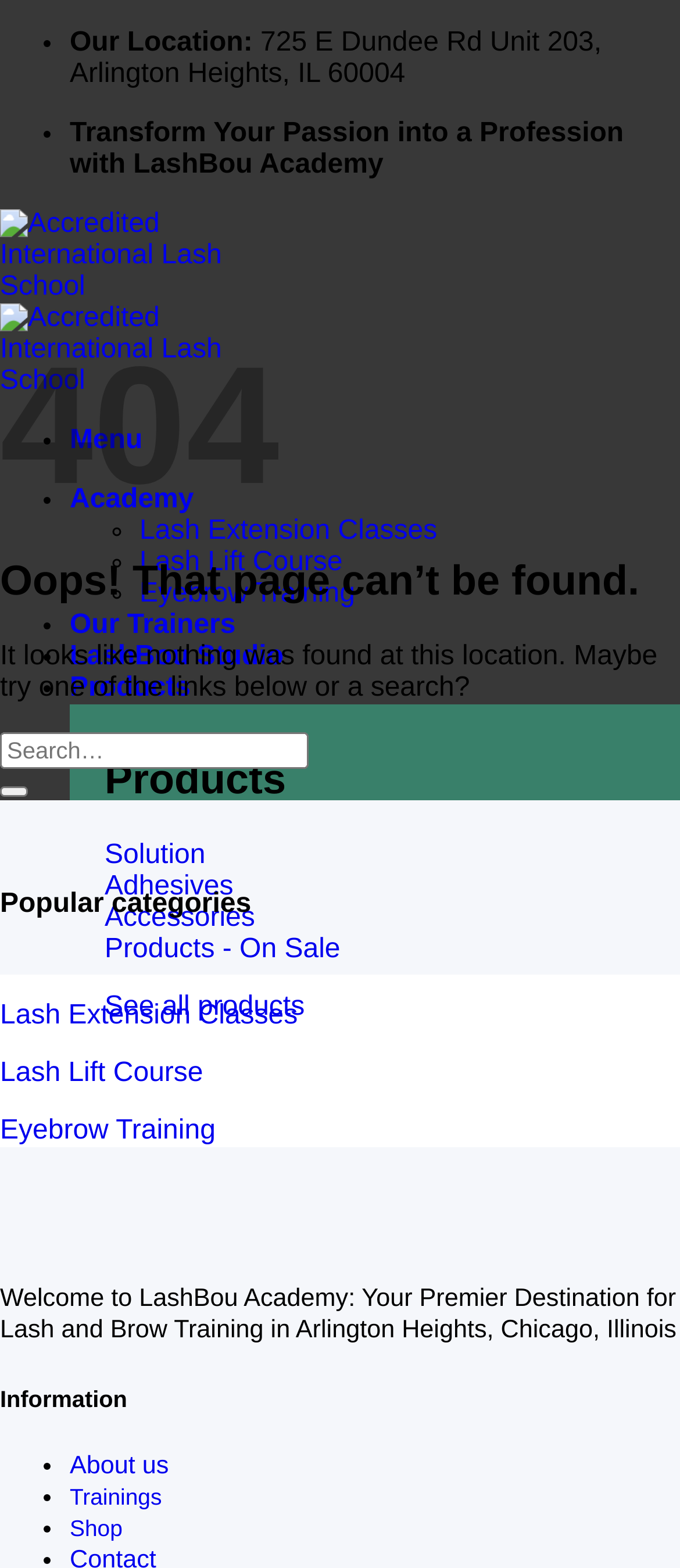How many links are under the 'Academy' menu?
Ensure your answer is thorough and detailed.

I found the 'Academy' menu by looking at the link elements with the text 'Academy'. It has a popup menu with three links: 'Lash Extension Classes', 'Lash Lift Course', and 'Eyebrow Training'.